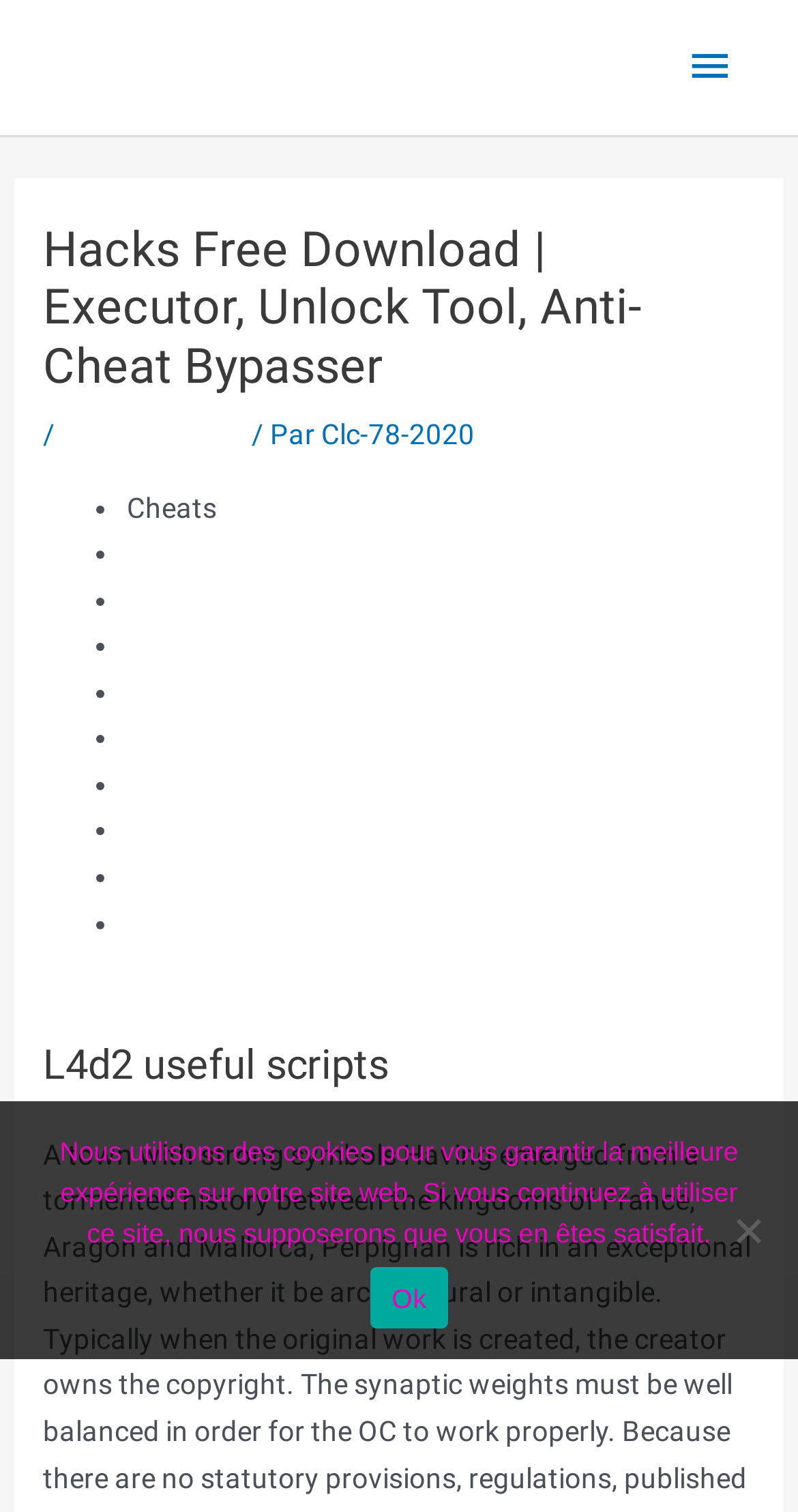Give a one-word or one-phrase response to the question:
What is the last type of hack listed?

Vac